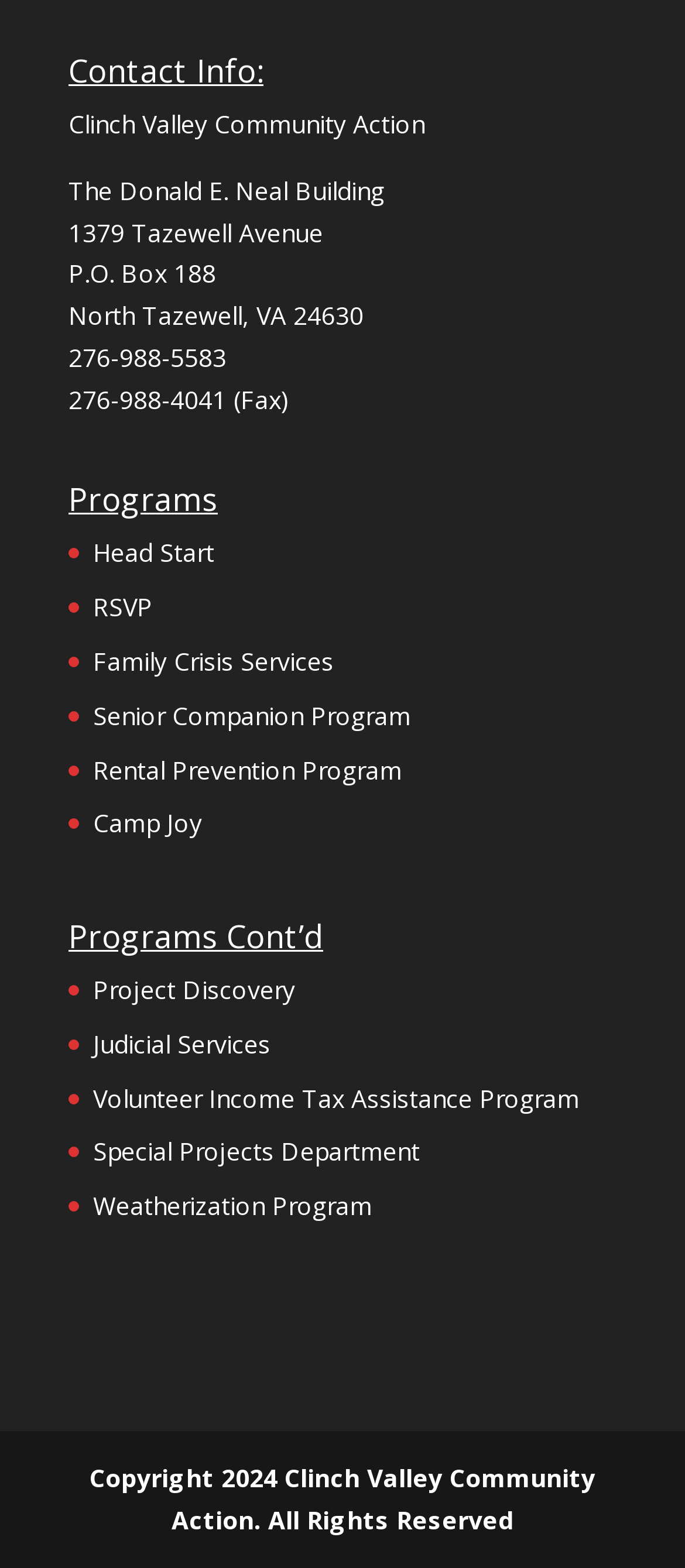Determine the bounding box coordinates of the target area to click to execute the following instruction: "visit Family Crisis Services."

[0.136, 0.411, 0.487, 0.432]